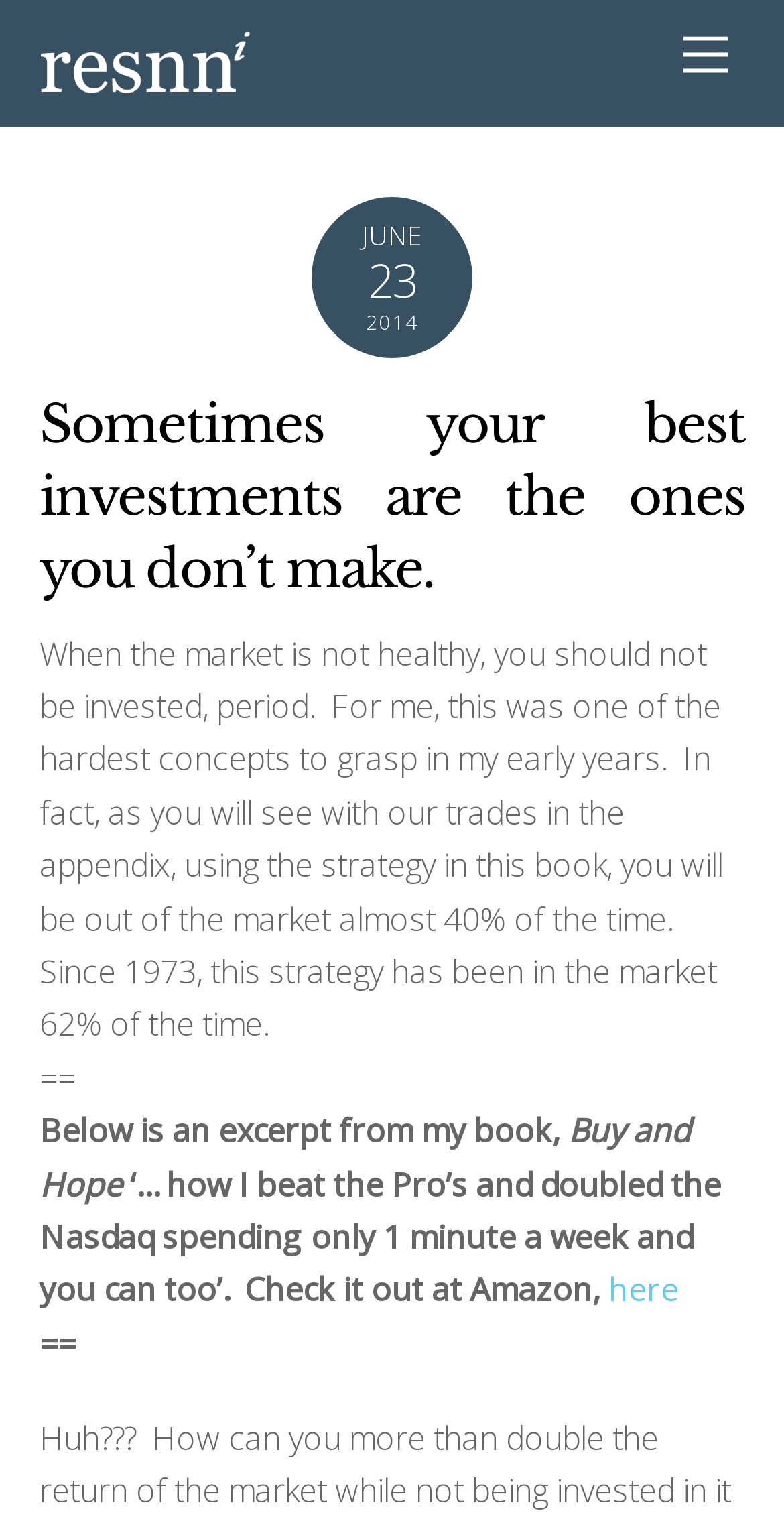Please respond to the question using a single word or phrase:
What is the author's approach to investing?

Not investing in unhealthy markets